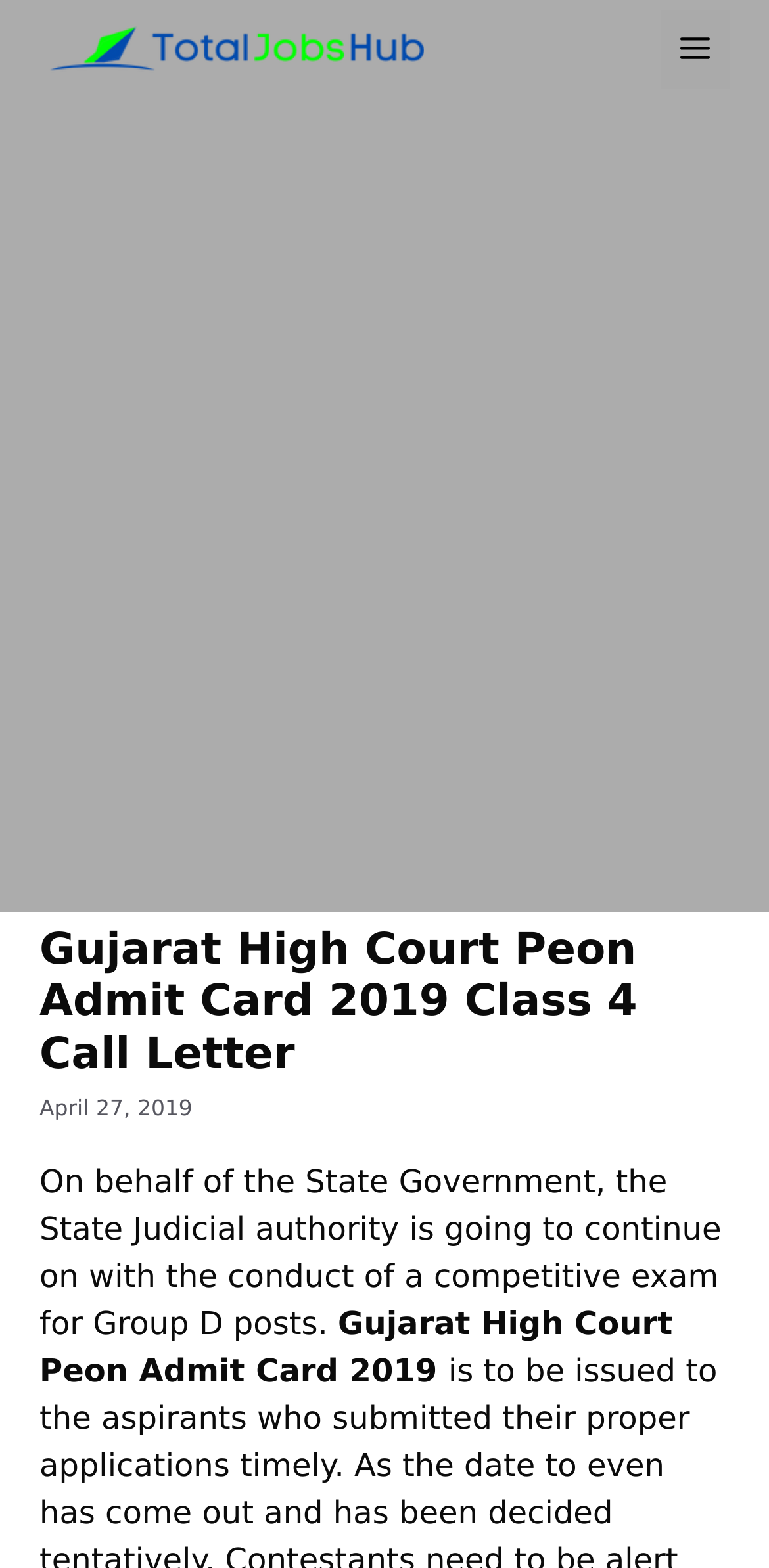What is the name of the website?
Look at the screenshot and give a one-word or phrase answer.

Total Jobs Hub